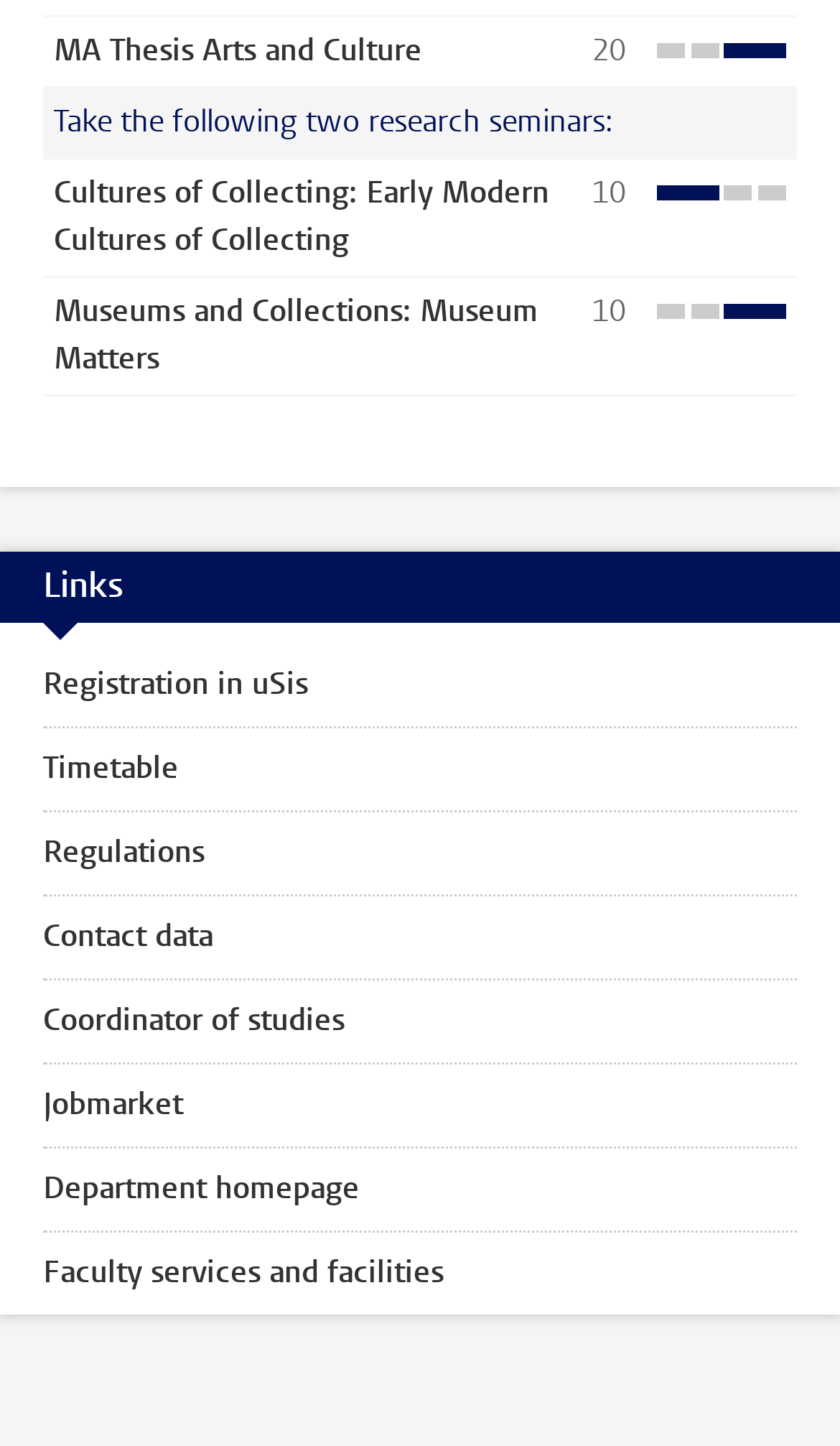What is the minimum number of EC required in a chosen specialisation?
Refer to the image and provide a one-word or short phrase answer.

45 EC